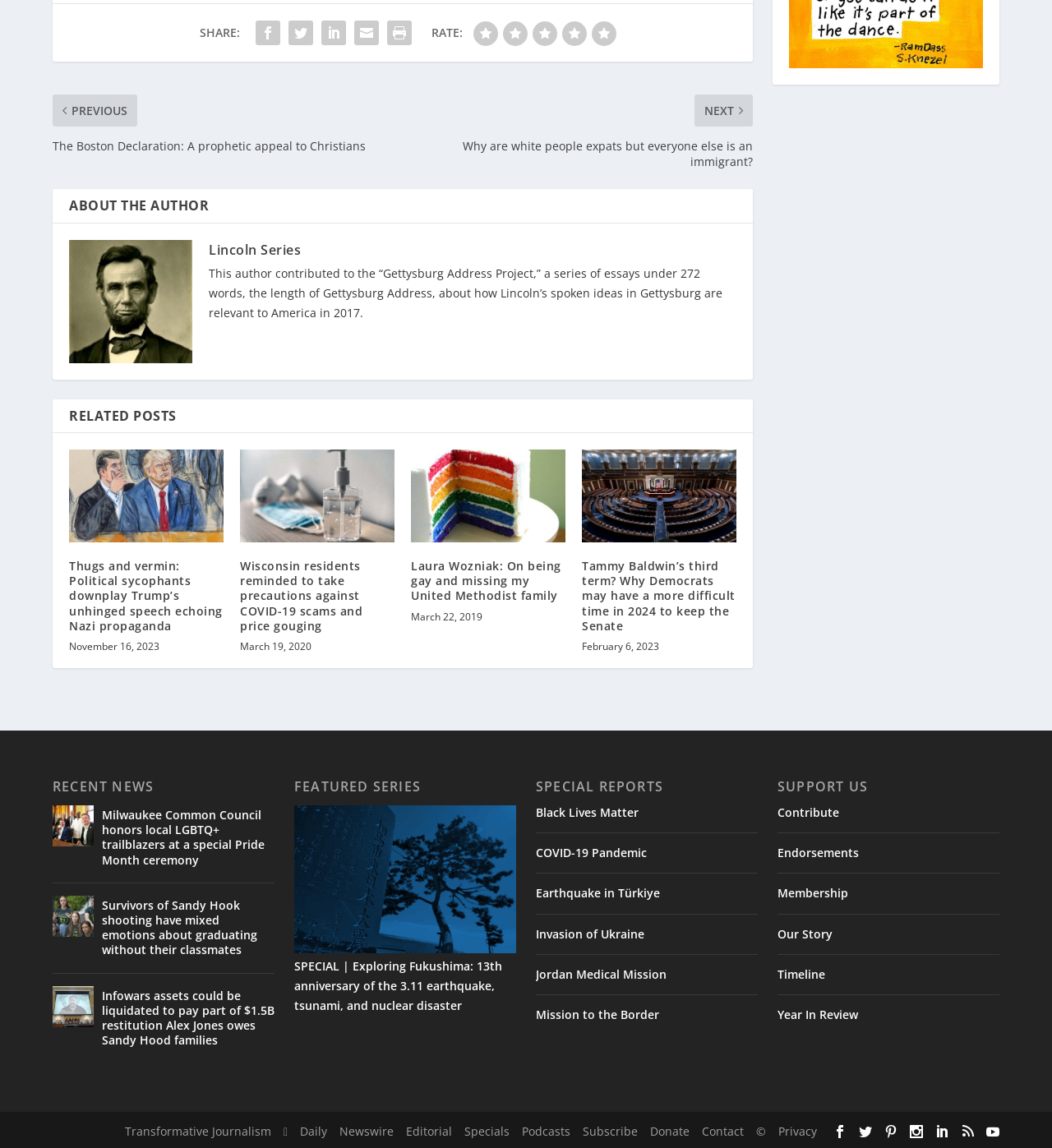Identify the bounding box coordinates for the region to click in order to carry out this instruction: "View related posts". Provide the coordinates using four float numbers between 0 and 1, formatted as [left, top, right, bottom].

[0.05, 0.338, 0.716, 0.367]